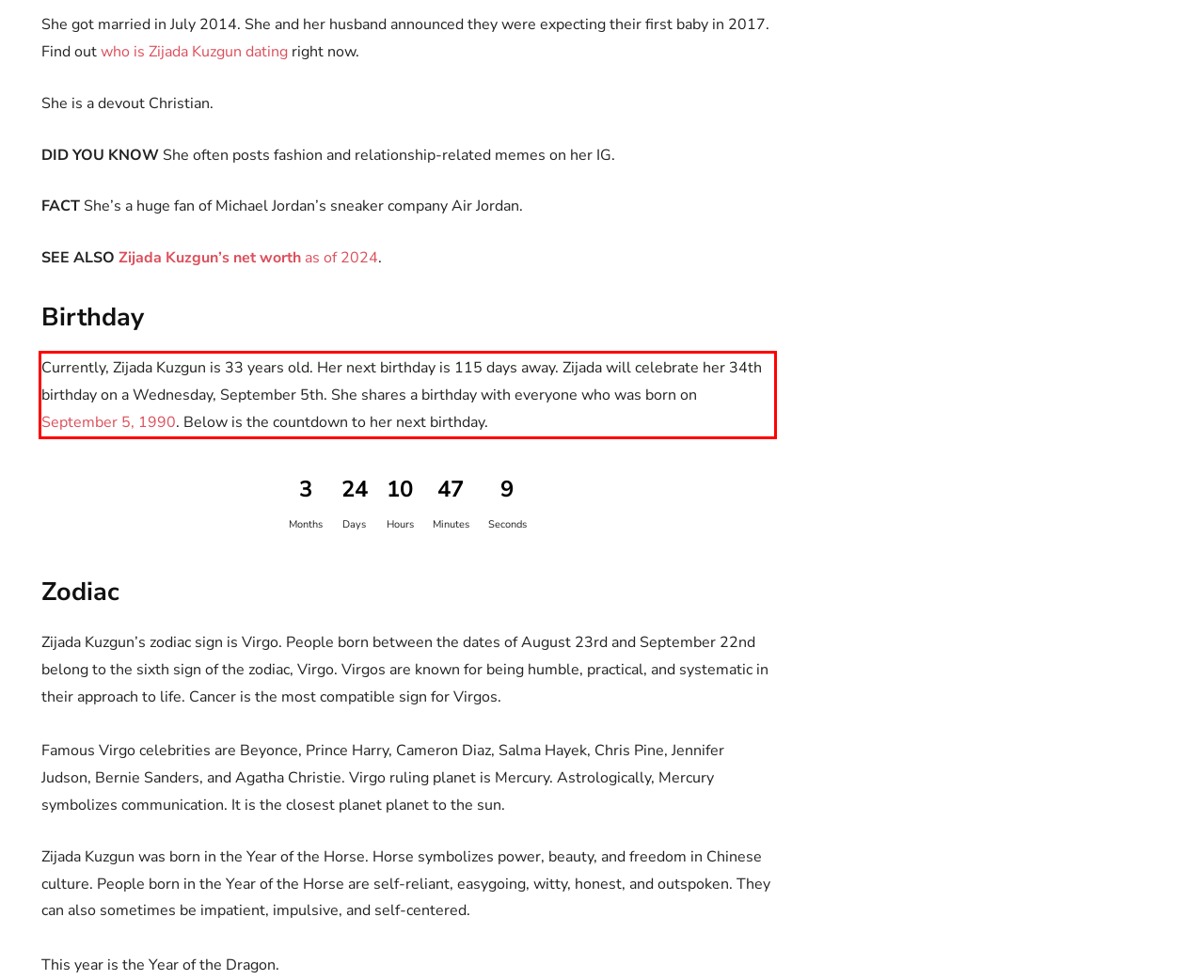Given a screenshot of a webpage with a red bounding box, extract the text content from the UI element inside the red bounding box.

Currently, Zijada Kuzgun is 33 years old. Her next birthday is 115 days away. Zijada will celebrate her 34th birthday on a Wednesday, September 5th. She shares a birthday with everyone who was born on September 5, 1990. Below is the countdown to her next birthday.